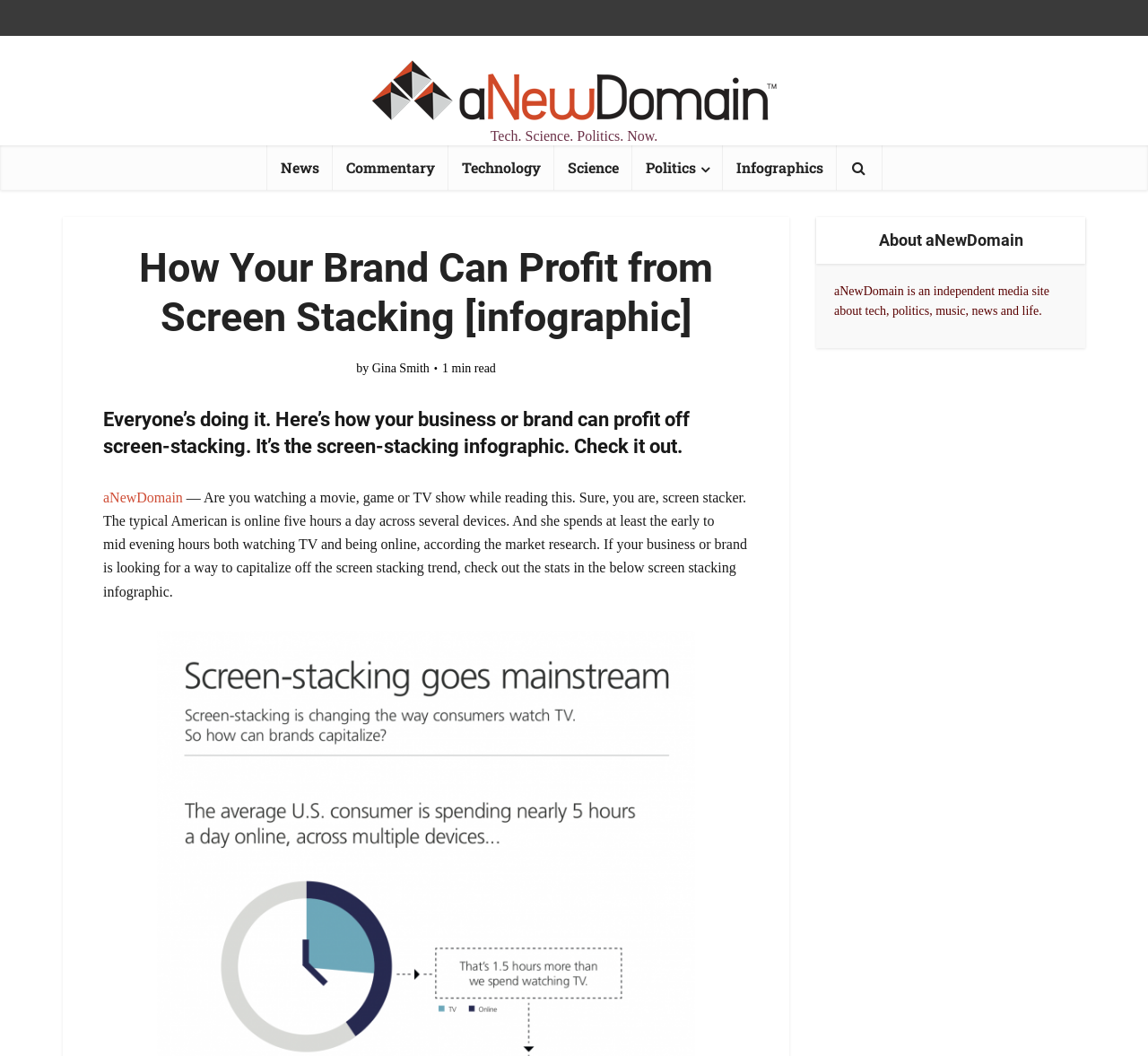Using the provided element description, identify the bounding box coordinates as (top-left x, top-left y, bottom-right x, bottom-right y). Ensure all values are between 0 and 1. Description: Science

[0.482, 0.138, 0.55, 0.18]